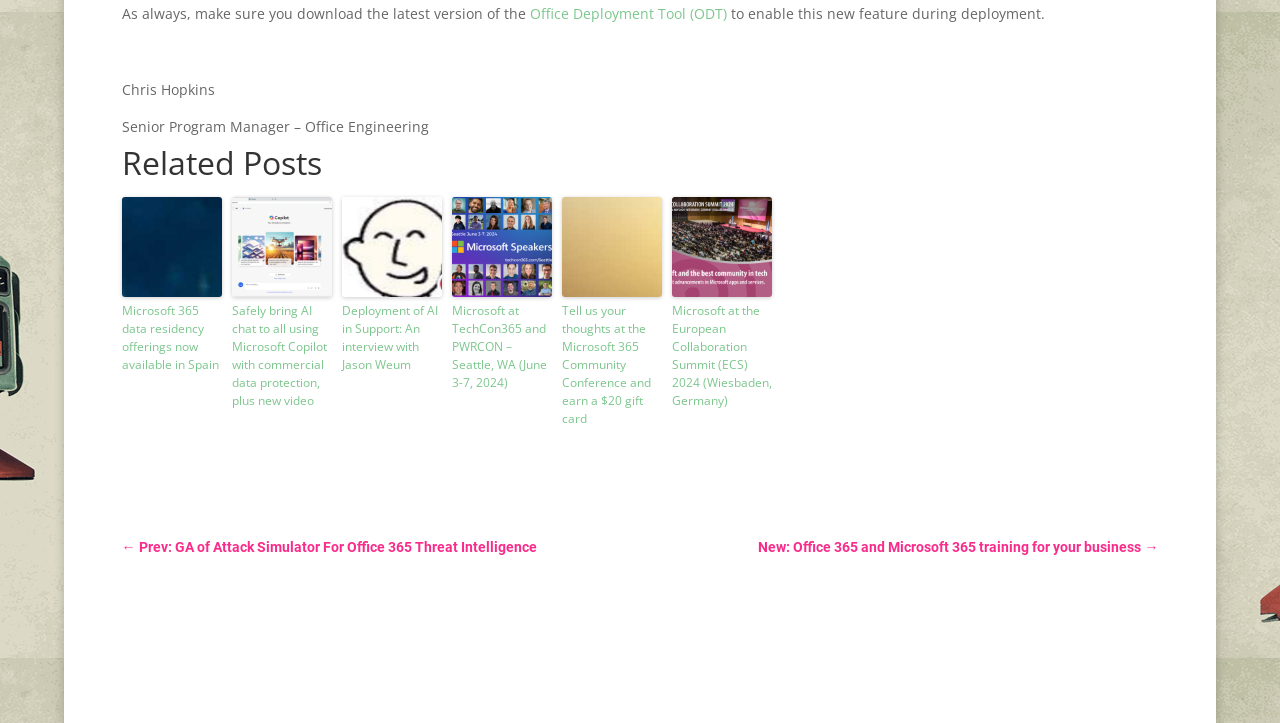Please identify the bounding box coordinates of where to click in order to follow the instruction: "Read the latest news and offerings".

None